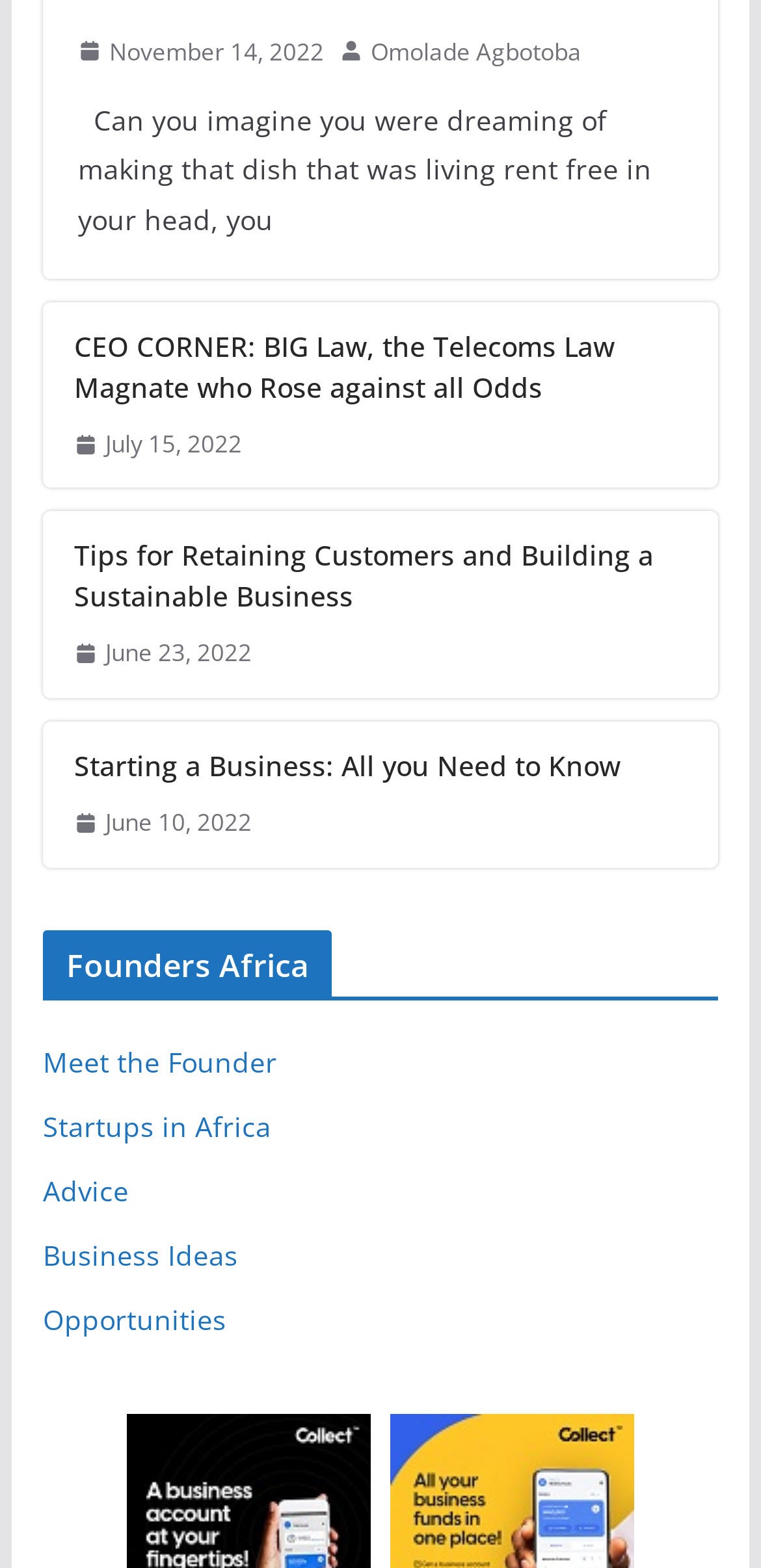Please specify the coordinates of the bounding box for the element that should be clicked to carry out this instruction: "Explore Business Ideas". The coordinates must be four float numbers between 0 and 1, formatted as [left, top, right, bottom].

[0.056, 0.789, 0.312, 0.813]